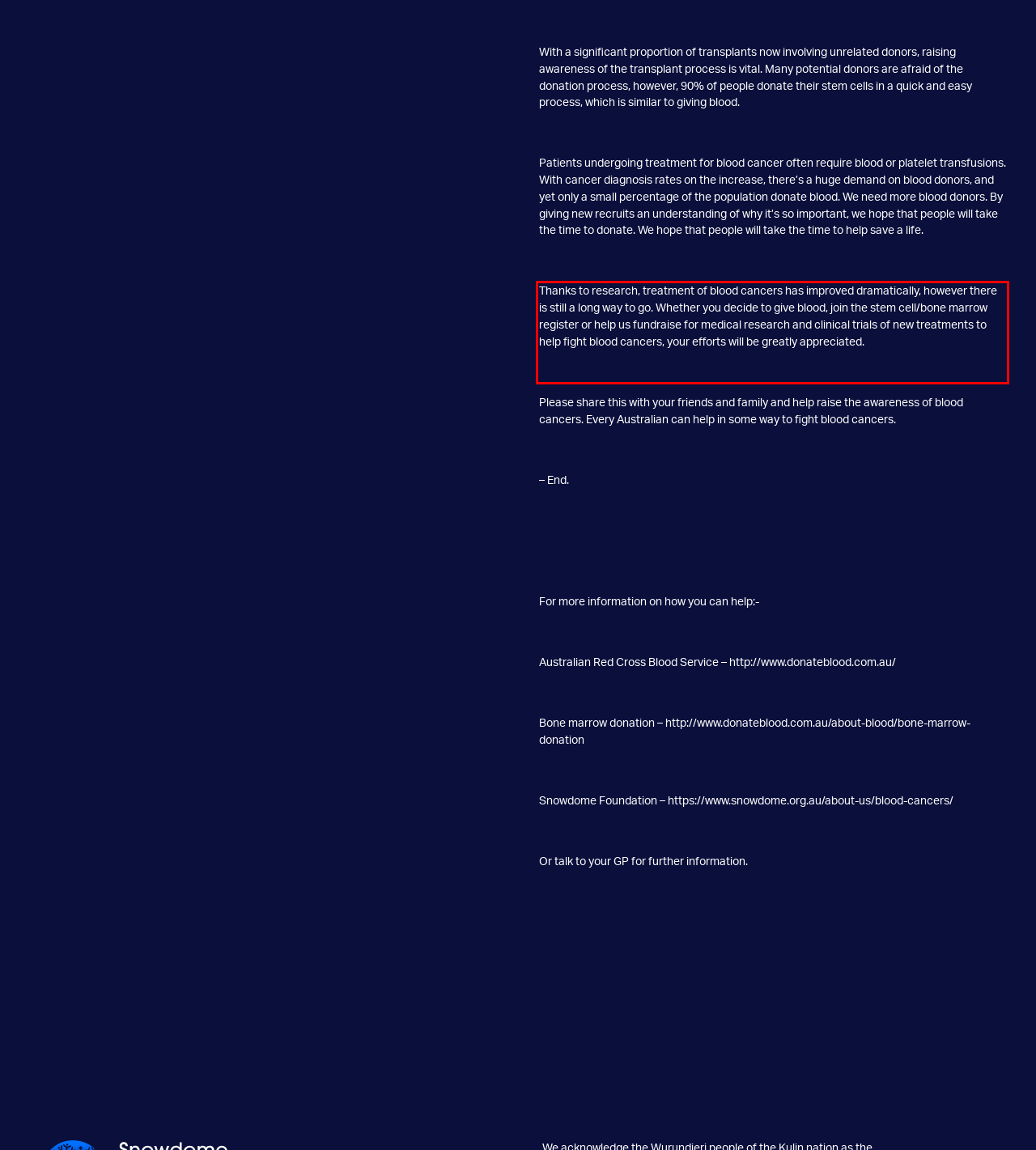With the given screenshot of a webpage, locate the red rectangle bounding box and extract the text content using OCR.

Thanks to research, treatment of blood cancers has improved dramatically, however there is still a long way to go. Whether you decide to give blood, join the stem cell/bone marrow register or help us fundraise for medical research and clinical trials of new treatments to help fight blood cancers, your efforts will be greatly appreciated.